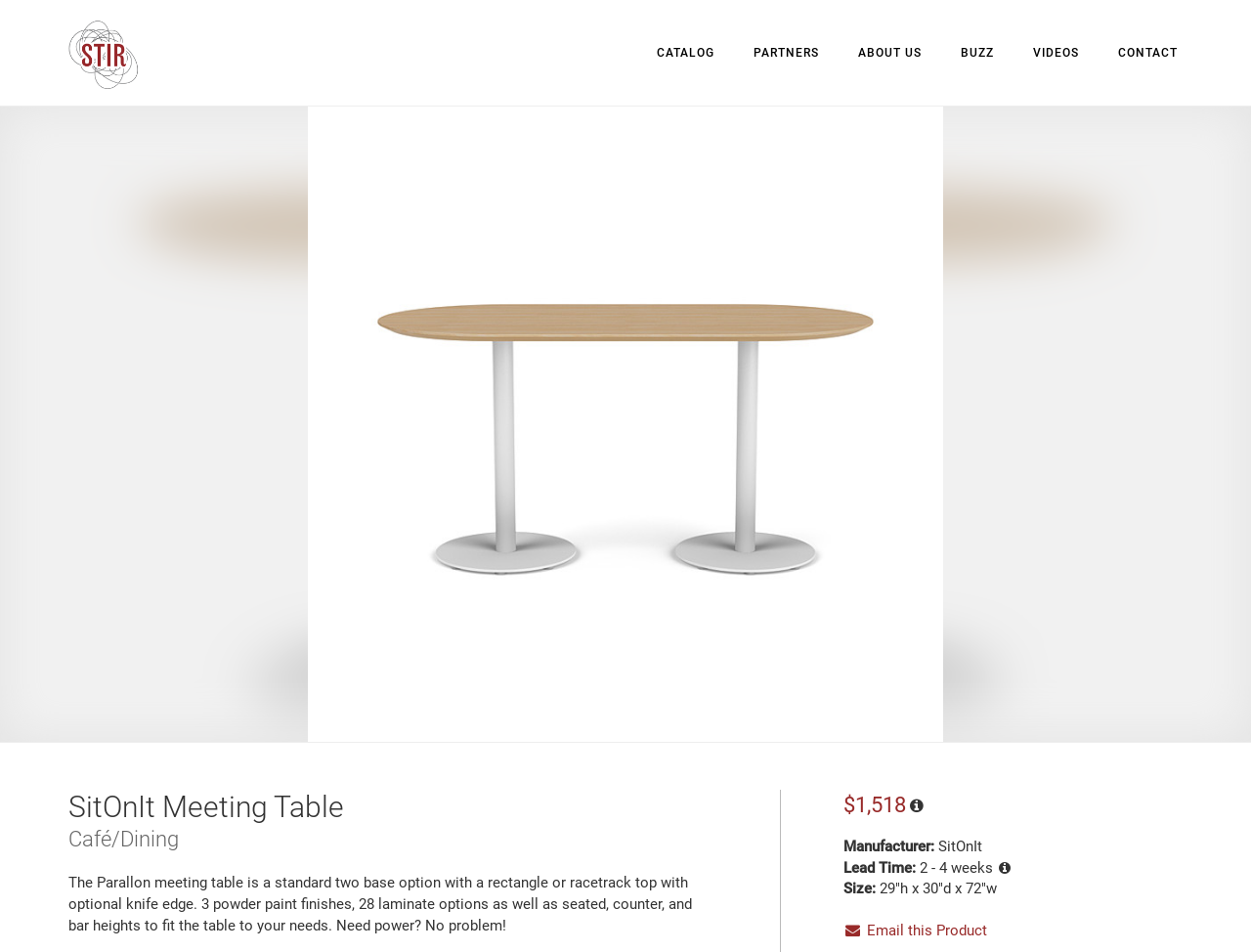Highlight the bounding box coordinates of the element you need to click to perform the following instruction: "Email this Product."

[0.674, 0.967, 0.873, 0.989]